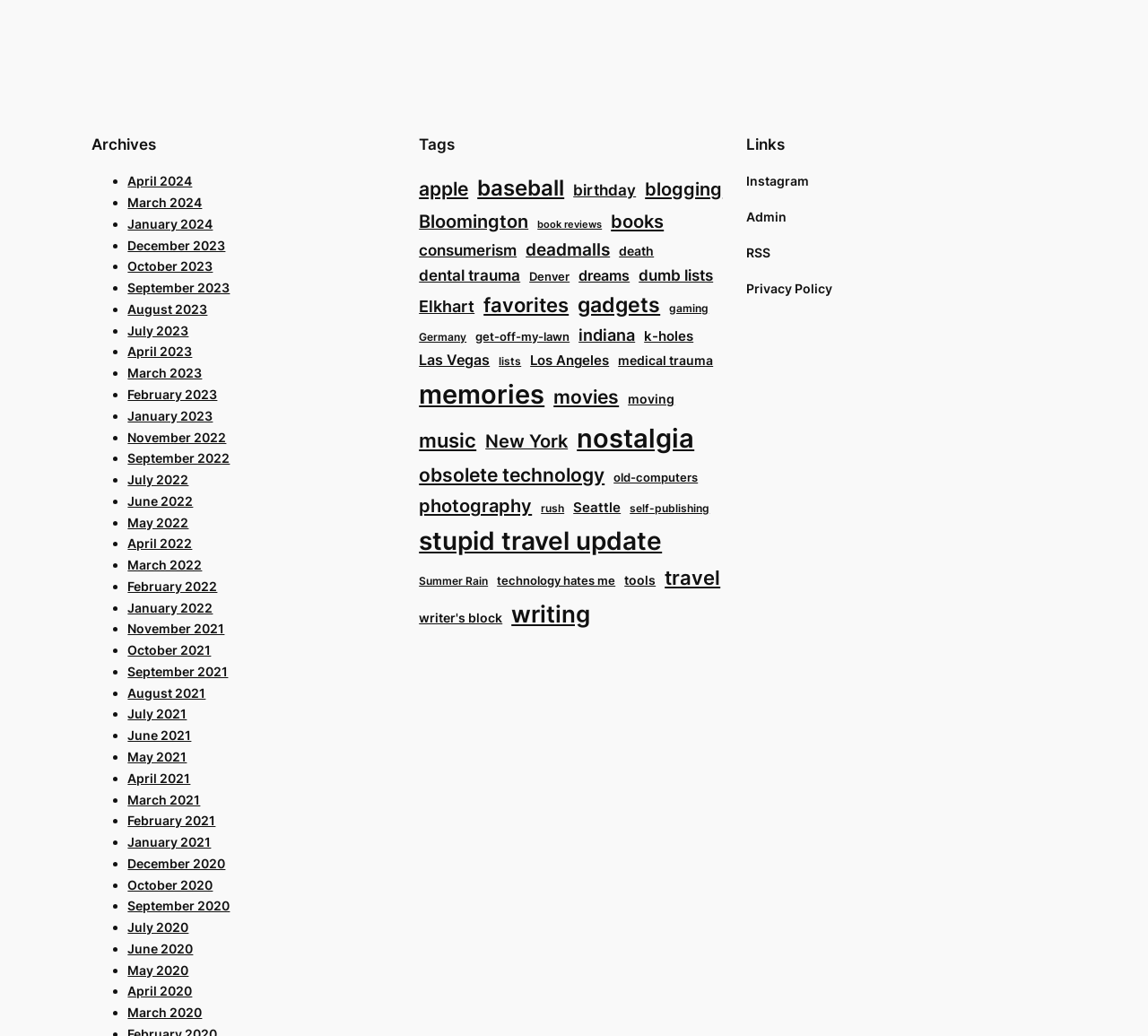Please examine the image and provide a detailed answer to the question: How are the months organized?

The months are organized by year and month because each link has a month and year, and they are listed in a specific order, with the most recent months at the top and the oldest at the bottom.